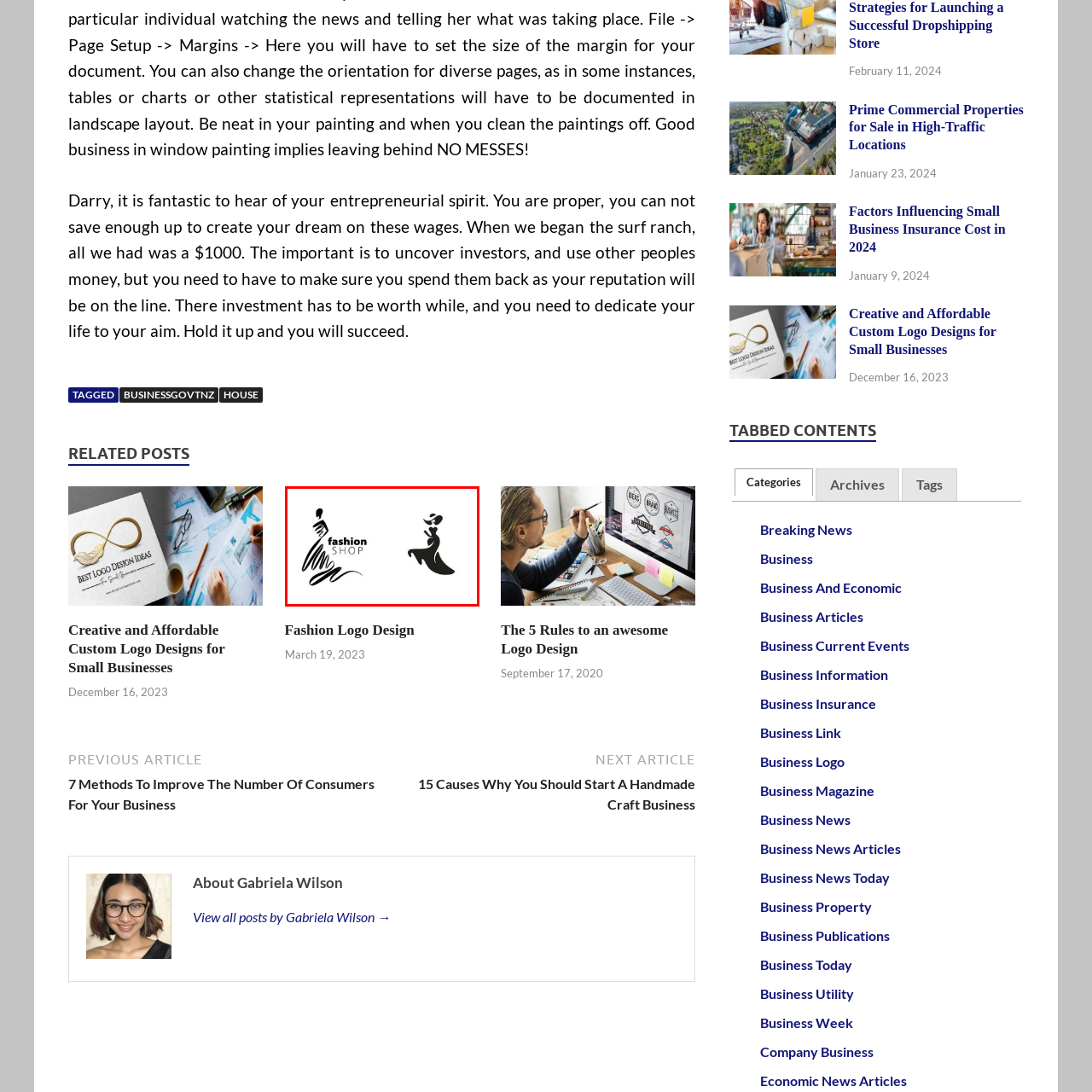Describe extensively the visual content inside the red marked area.

The image showcases a stylish logo design for a fashion shop, emphasizing elegance and creativity in its branding. On the left side, the logo features a sophisticated silhouette of a dress and a model, accompanied by the text "fashion SHOP" in a contemporary font. This combination conveys a sense of modernity and allure, ideal for attracting fashion-forward customers. On the right, another elegant silhouette of a woman in a flowing dress enhances the artistic flair of the design. Together, these elements create a visually appealing representation of a fashion brand, perfect for businesses in the clothing and style sector.